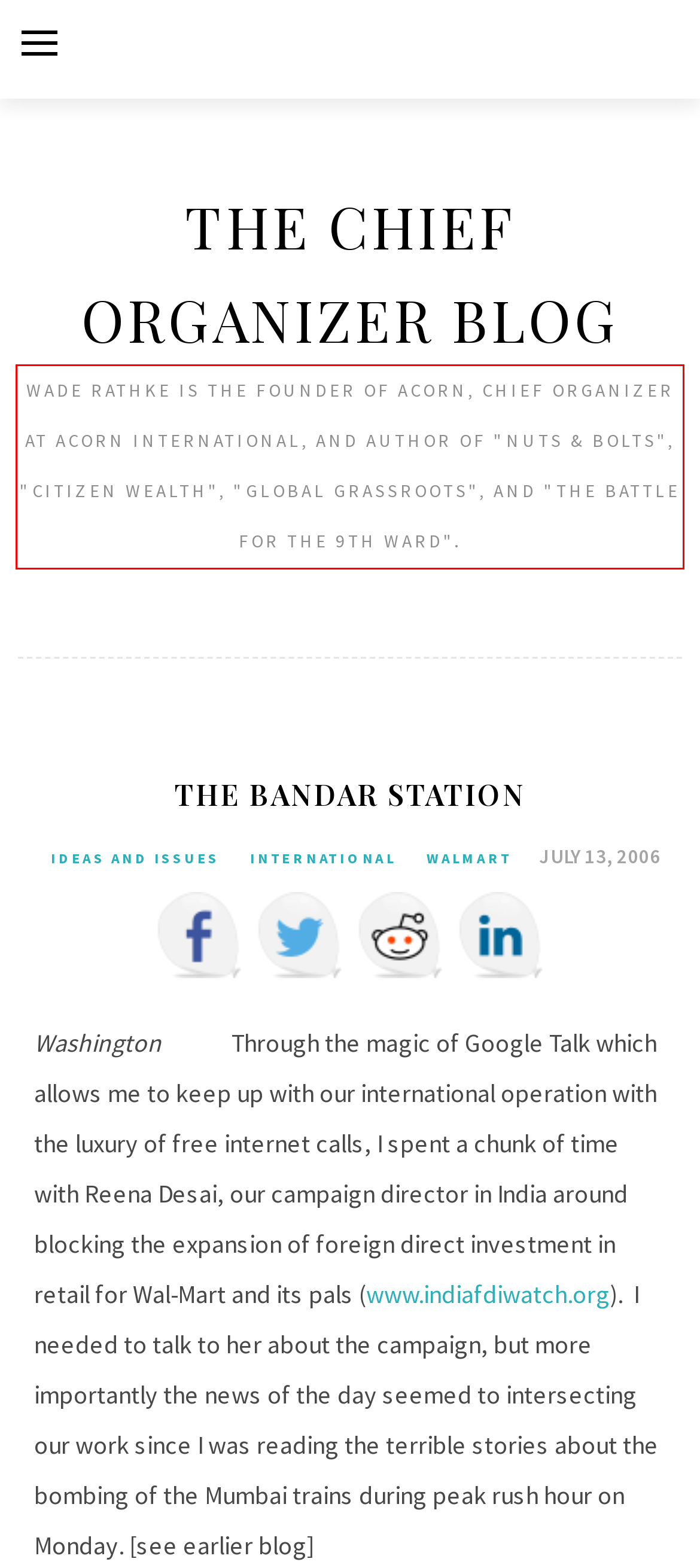Given a screenshot of a webpage containing a red bounding box, perform OCR on the text within this red bounding box and provide the text content.

WADE RATHKE IS THE FOUNDER OF ACORN, CHIEF ORGANIZER AT ACORN INTERNATIONAL, AND AUTHOR OF "NUTS & BOLTS", "CITIZEN WEALTH", "GLOBAL GRASSROOTS", AND "THE BATTLE FOR THE 9TH WARD".